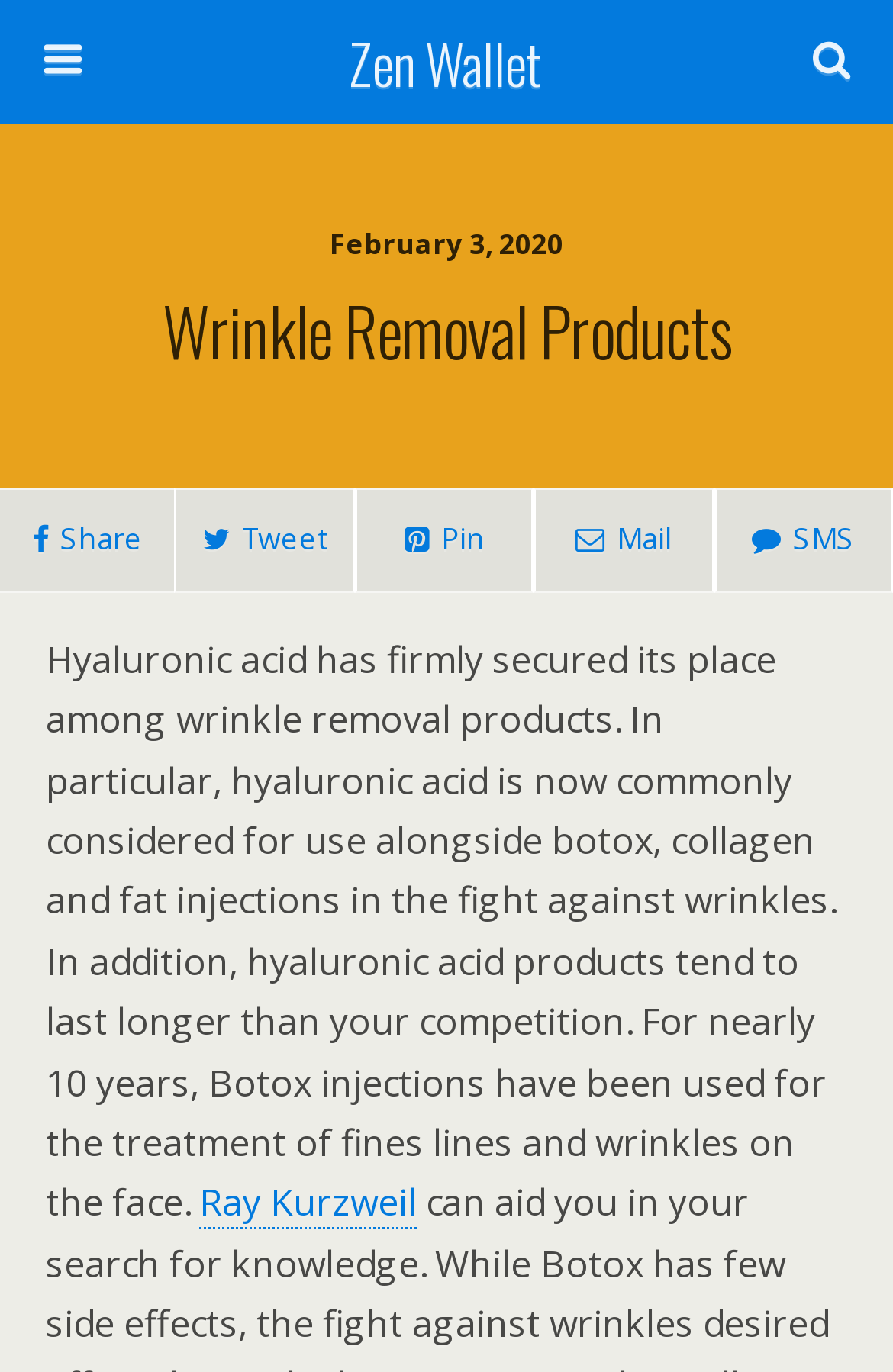Please provide the bounding box coordinates for the element that needs to be clicked to perform the following instruction: "Read about Ray Kurzweil". The coordinates should be given as four float numbers between 0 and 1, i.e., [left, top, right, bottom].

[0.223, 0.858, 0.467, 0.897]